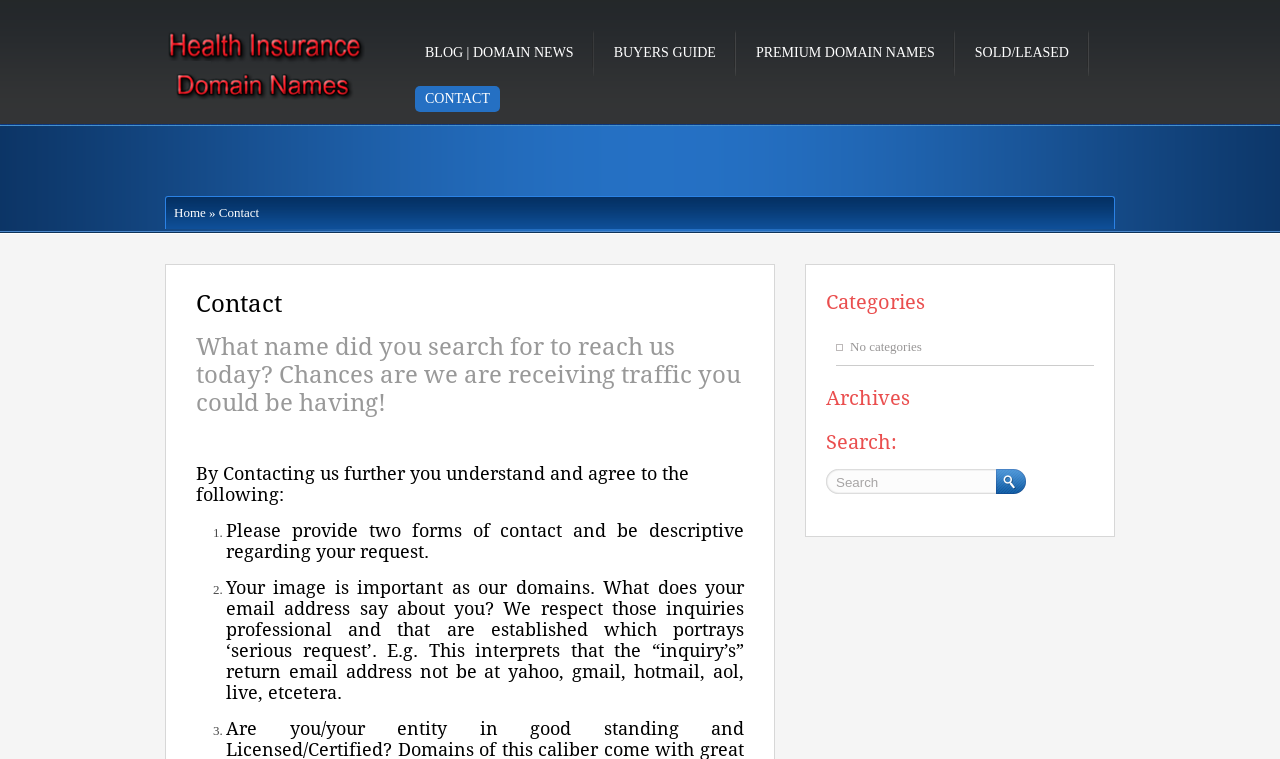Bounding box coordinates must be specified in the format (top-left x, top-left y, bottom-right x, bottom-right y). All values should be floating point numbers between 0 and 1. What are the bounding box coordinates of the UI element described as: Premium Domain Names

[0.583, 0.053, 0.738, 0.087]